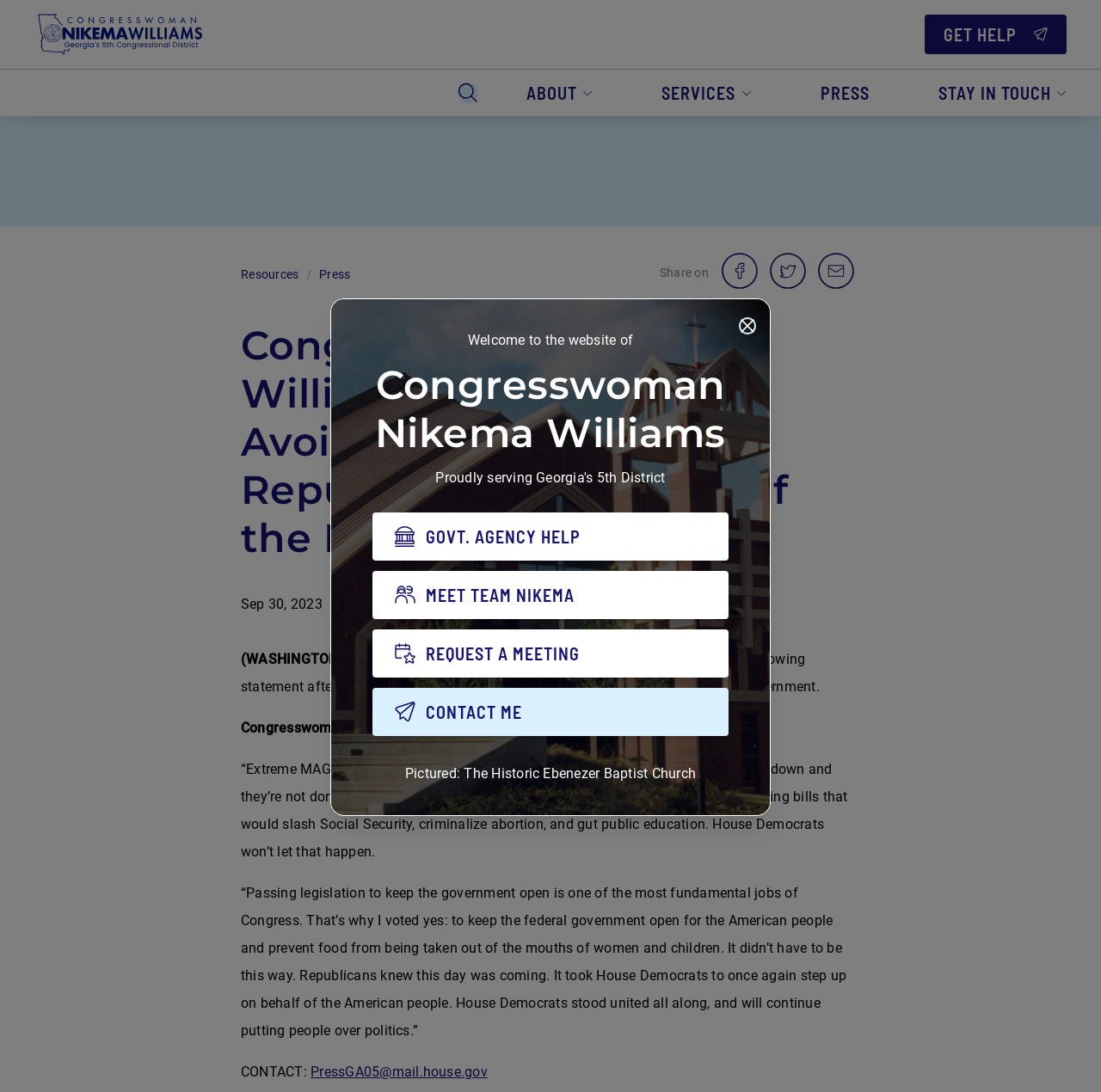Explain the webpage in detail, including its primary components.

This webpage appears to be the official website of Congresswoman Nikema Williams, representing the 5th district of Georgia. At the top, there is a modal dialog with a close button, followed by a heading that reads "Welcome to the website of Congresswoman Nikema Williams." Below this, there is a section with three buttons: "GOVT. AGENCY HELP," "MEET TEAM NIKEMA," and "REQUEST A MEETING." 

To the right of this section, there is a button labeled "CONTACT ME." Below these buttons, there is a static text that reads "Pictured: The Historic Ebenezer Baptist Church." 

The top navigation bar has several links, including "Home," "GET HELP," "Search," "ABOUT," "SERVICES," "PRESS," and "STAY IN TOUCH." 

The main content of the webpage is a statement from Congresswoman Nikema Williams regarding avoiding an Extreme MAGA Republican shutdown of the federal government. The statement is dated September 30, 2023, and includes quotes from the Congresswoman. 

There are also several links to resources, press releases, and social media sharing options. At the bottom of the page, there is a contact section with an email address and a label that reads "CONTACT."